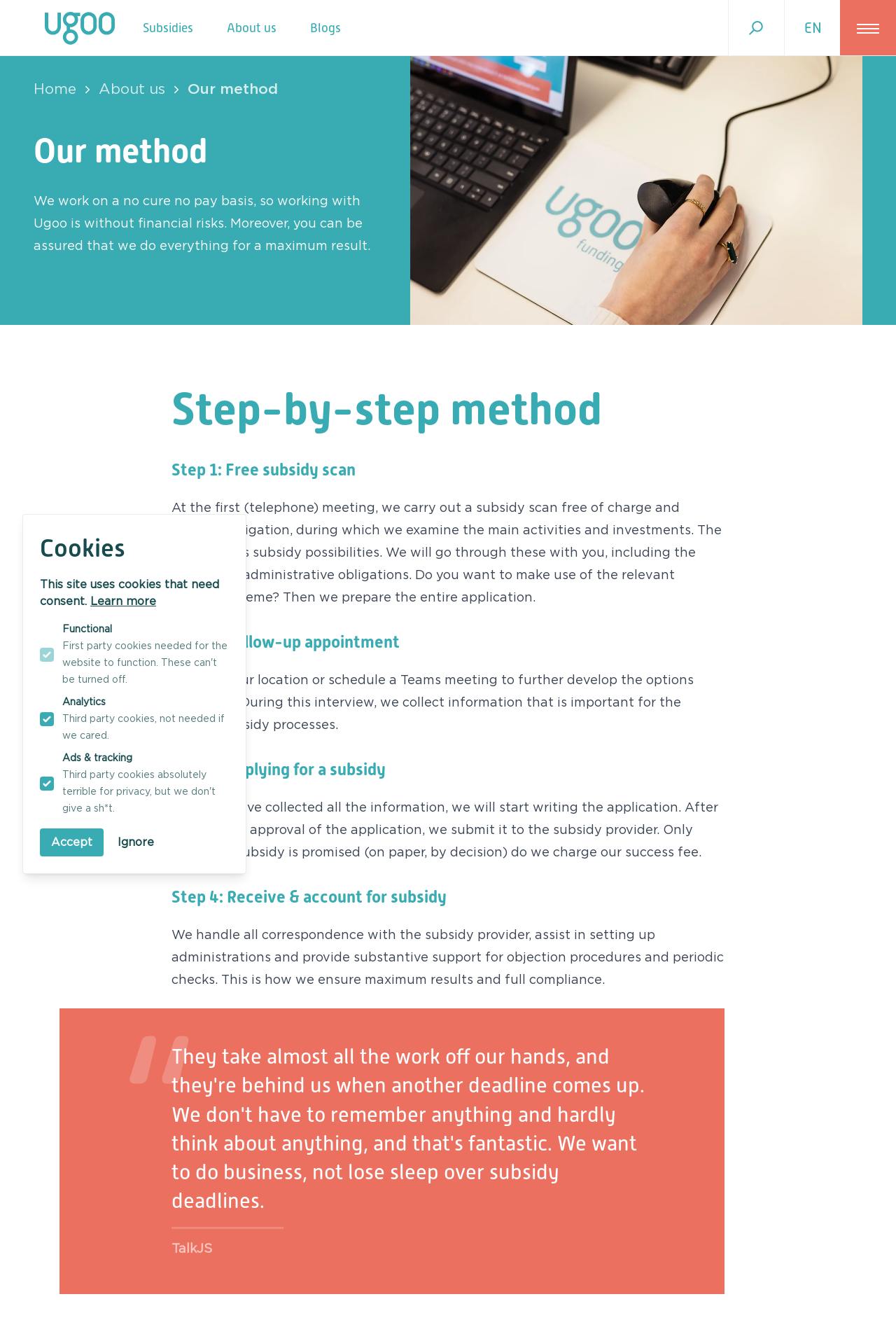From the given element description: "Open main menu", find the bounding box for the UI element. Provide the coordinates as four float numbers between 0 and 1, in the order [left, top, right, bottom].

[0.938, 0.0, 1.0, 0.042]